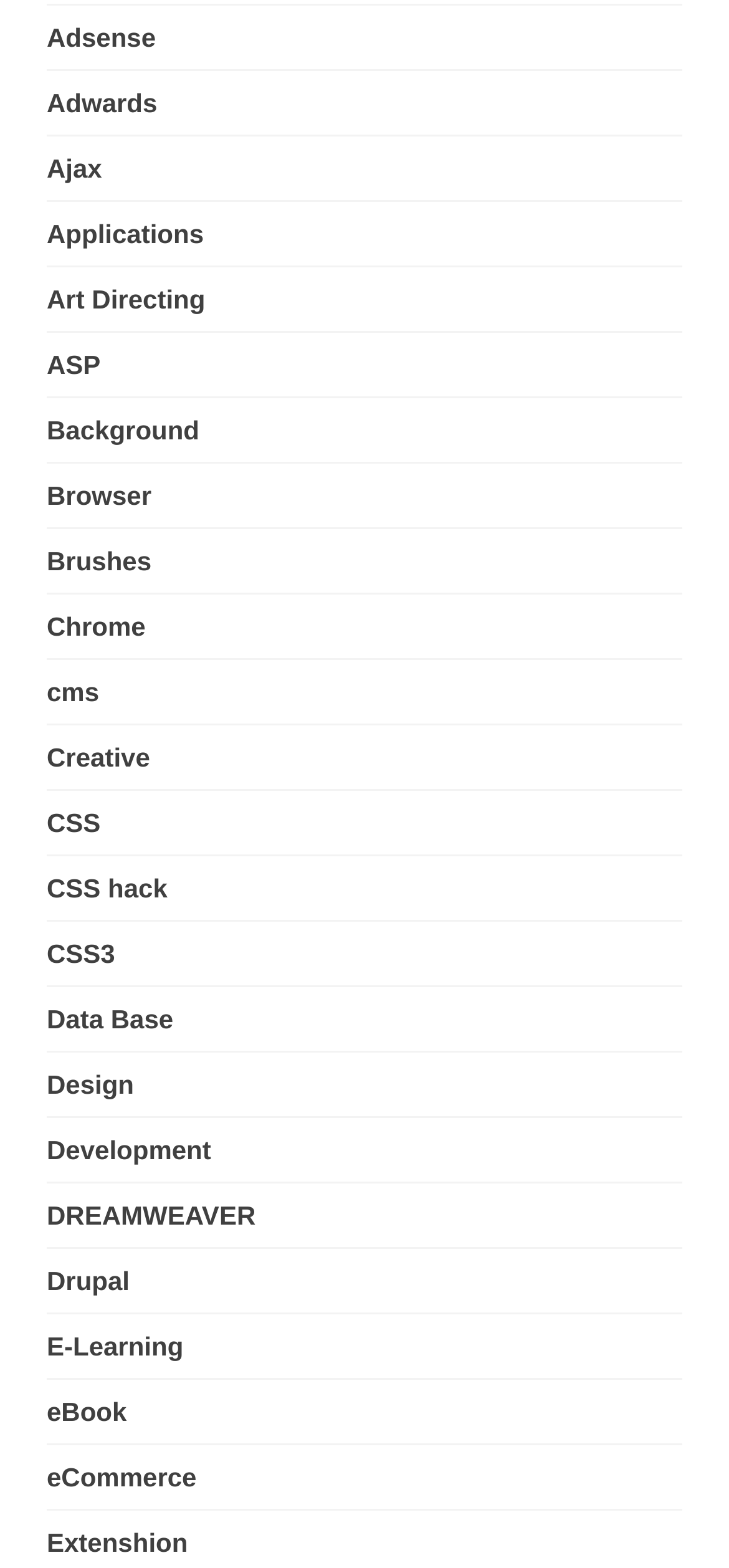Identify the bounding box for the described UI element: "Design".

[0.064, 0.682, 0.184, 0.701]